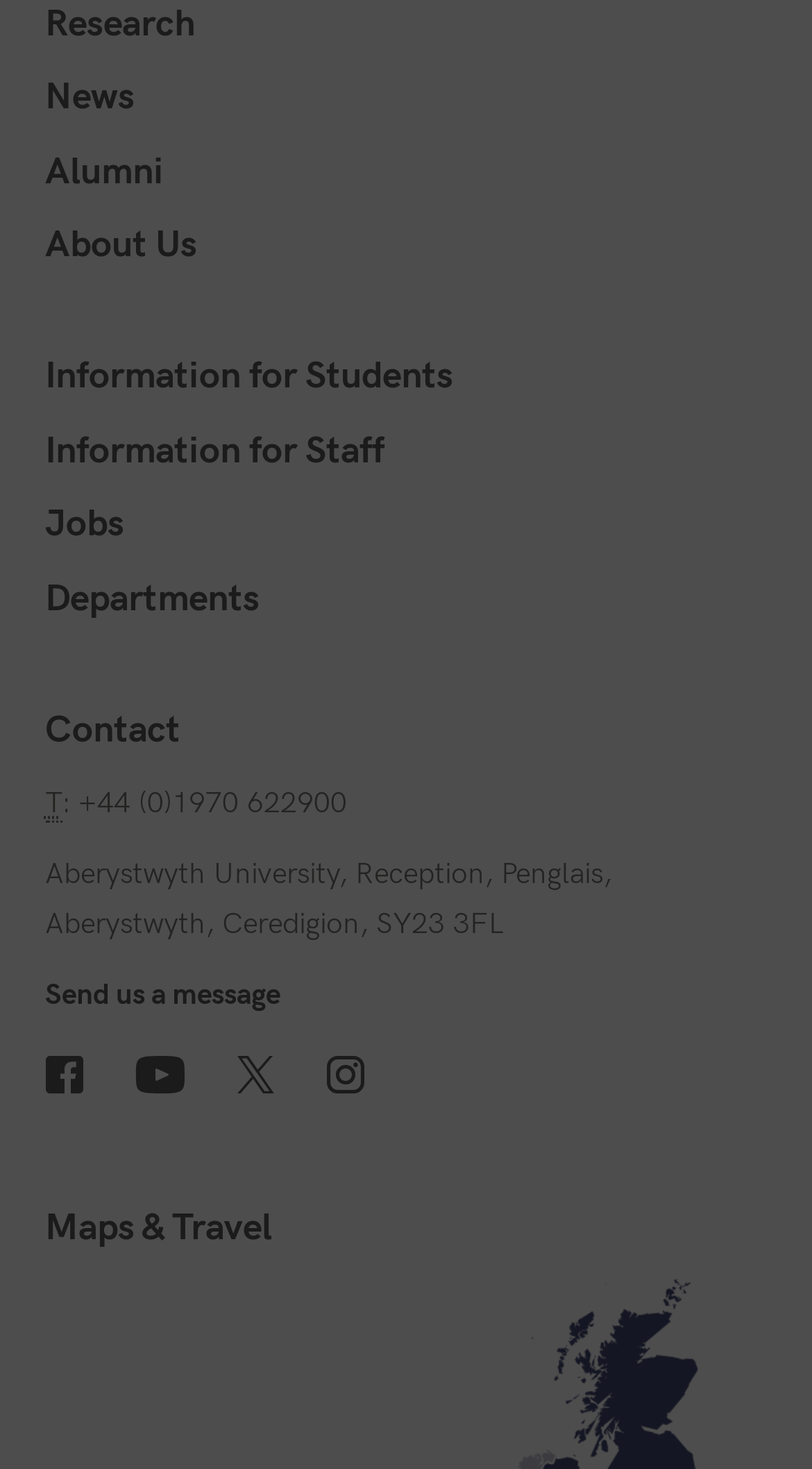Using the provided description Jobs, find the bounding box coordinates for the UI element. Provide the coordinates in (top-left x, top-left y, bottom-right x, bottom-right y) format, ensuring all values are between 0 and 1.

[0.056, 0.339, 0.153, 0.37]